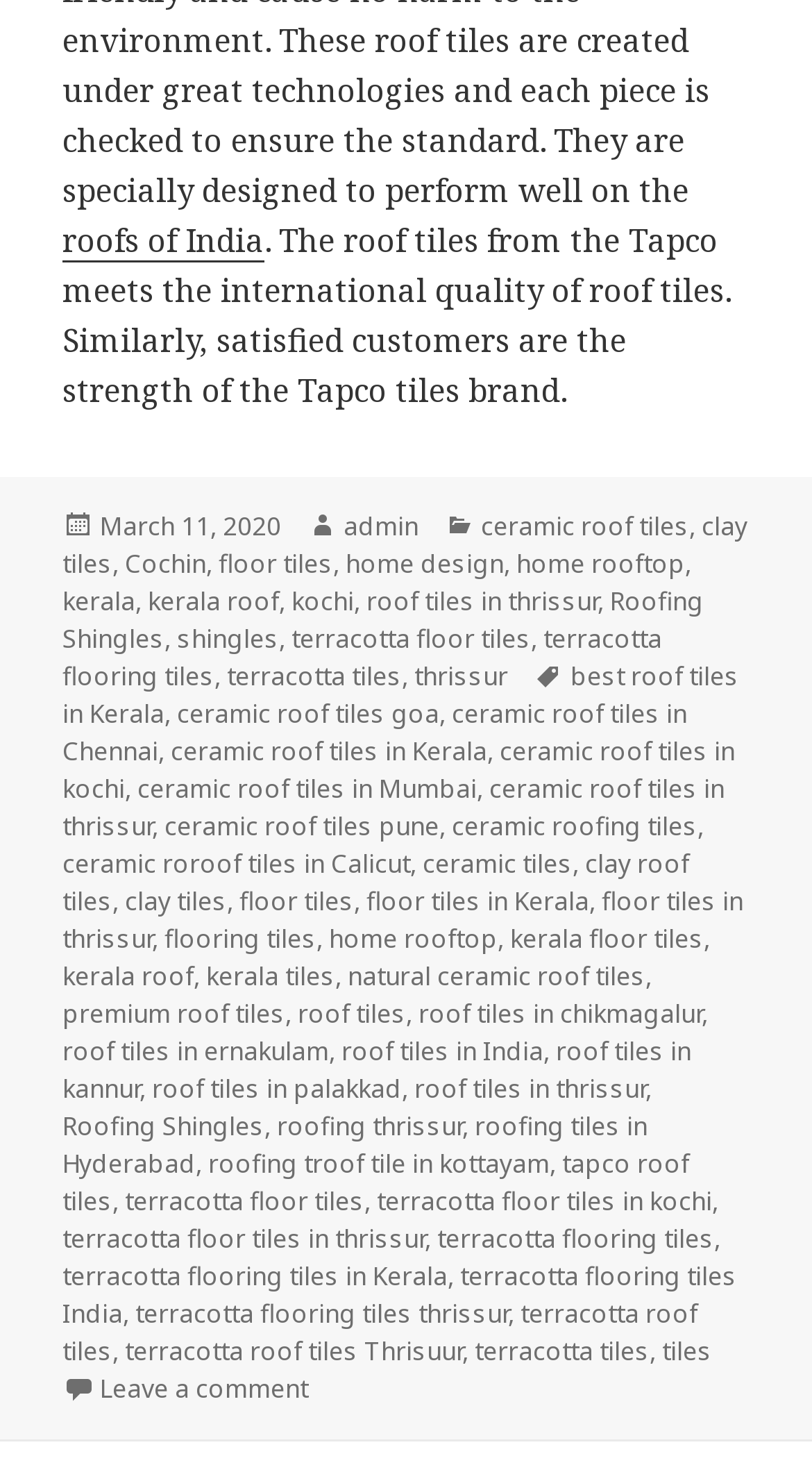What is the brand of roof tiles mentioned?
Look at the image and respond to the question as thoroughly as possible.

The brand of roof tiles mentioned is Tapco, which is inferred from the text 'The roof tiles from the Tapco meets the international quality of roof tiles.'